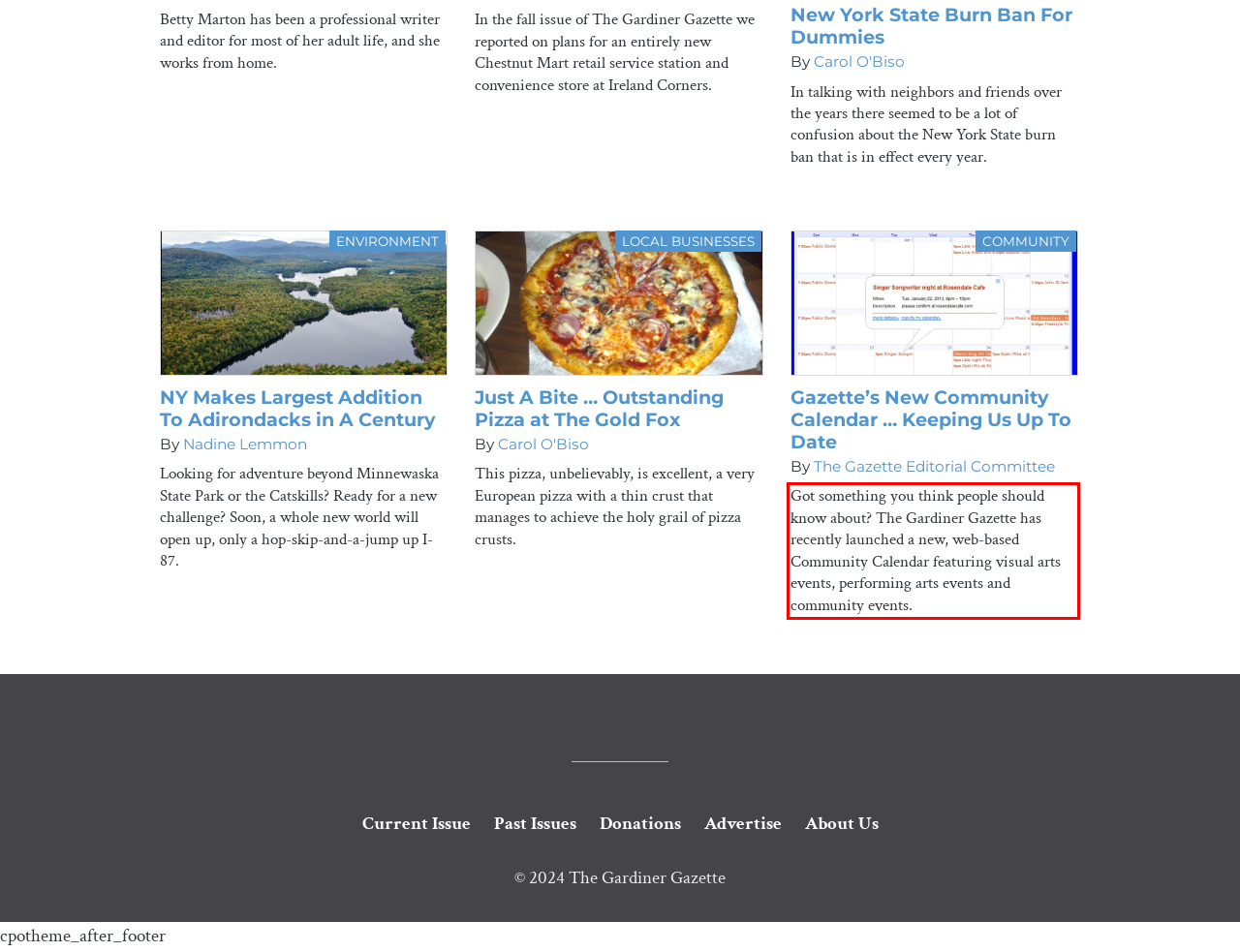You are provided with a screenshot of a webpage containing a red bounding box. Please extract the text enclosed by this red bounding box.

Got something you think people should know about? The Gardiner Gazette has recently launched a new, web-based Community Calendar featuring visual arts events, performing arts events and community events.